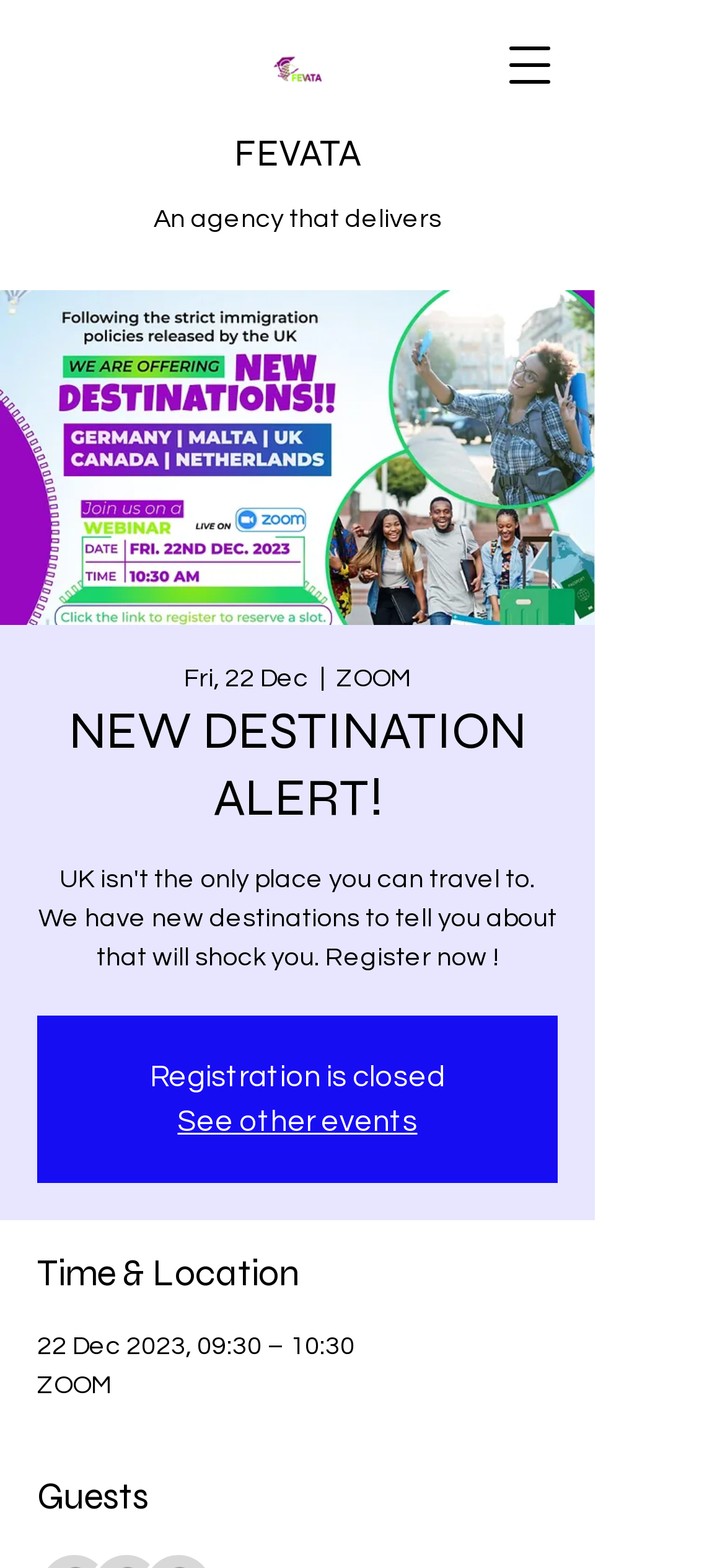Based on the image, please respond to the question with as much detail as possible:
What is the date of the event?

The date of the event can be found in the static text element '22 Dec 2023, 09:30 – 10:30' located at [0.051, 0.851, 0.49, 0.868].